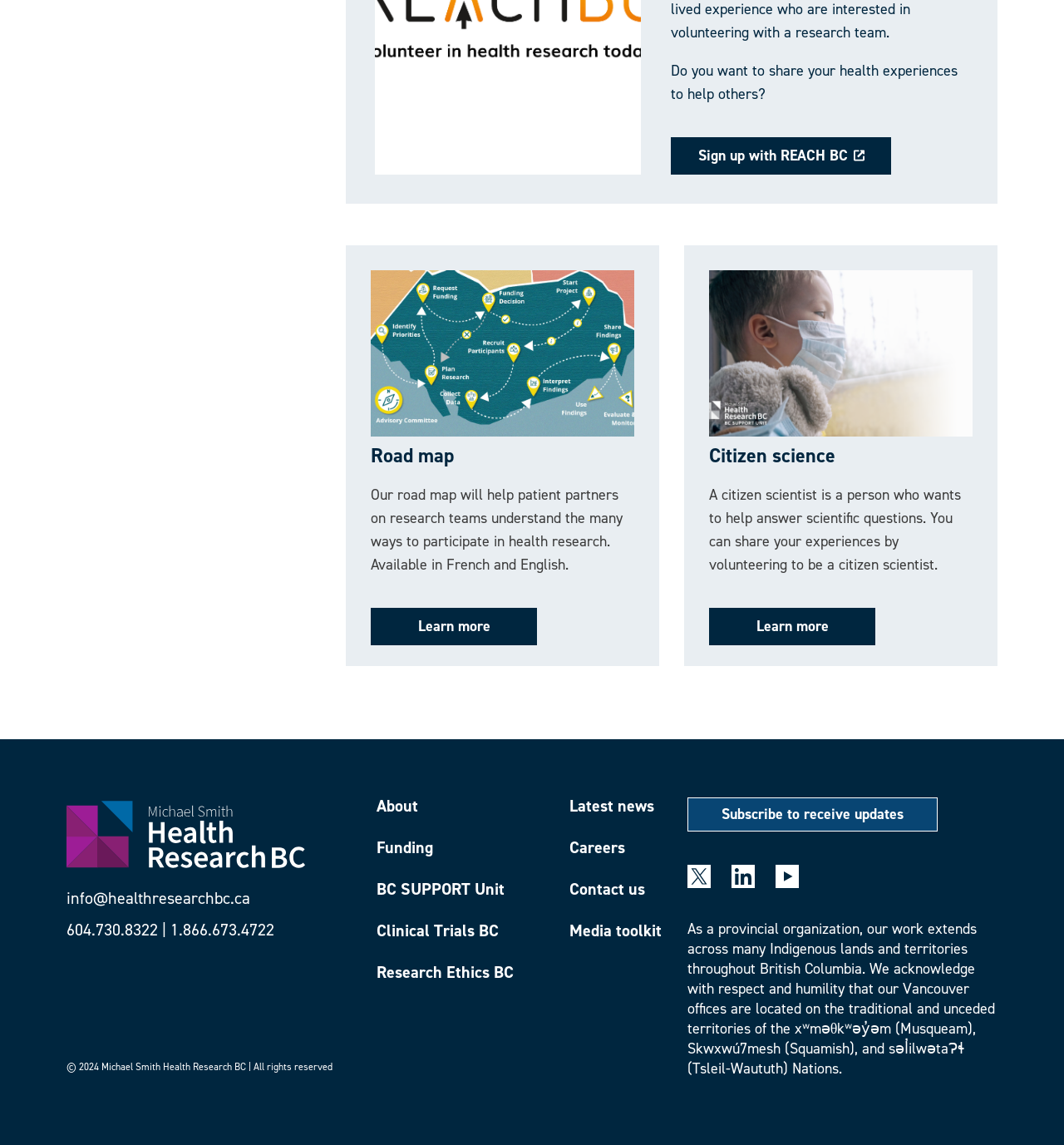Using the element description: "Latest news", determine the bounding box coordinates. The coordinates should be in the format [left, top, right, bottom], with values between 0 and 1.

[0.535, 0.696, 0.646, 0.724]